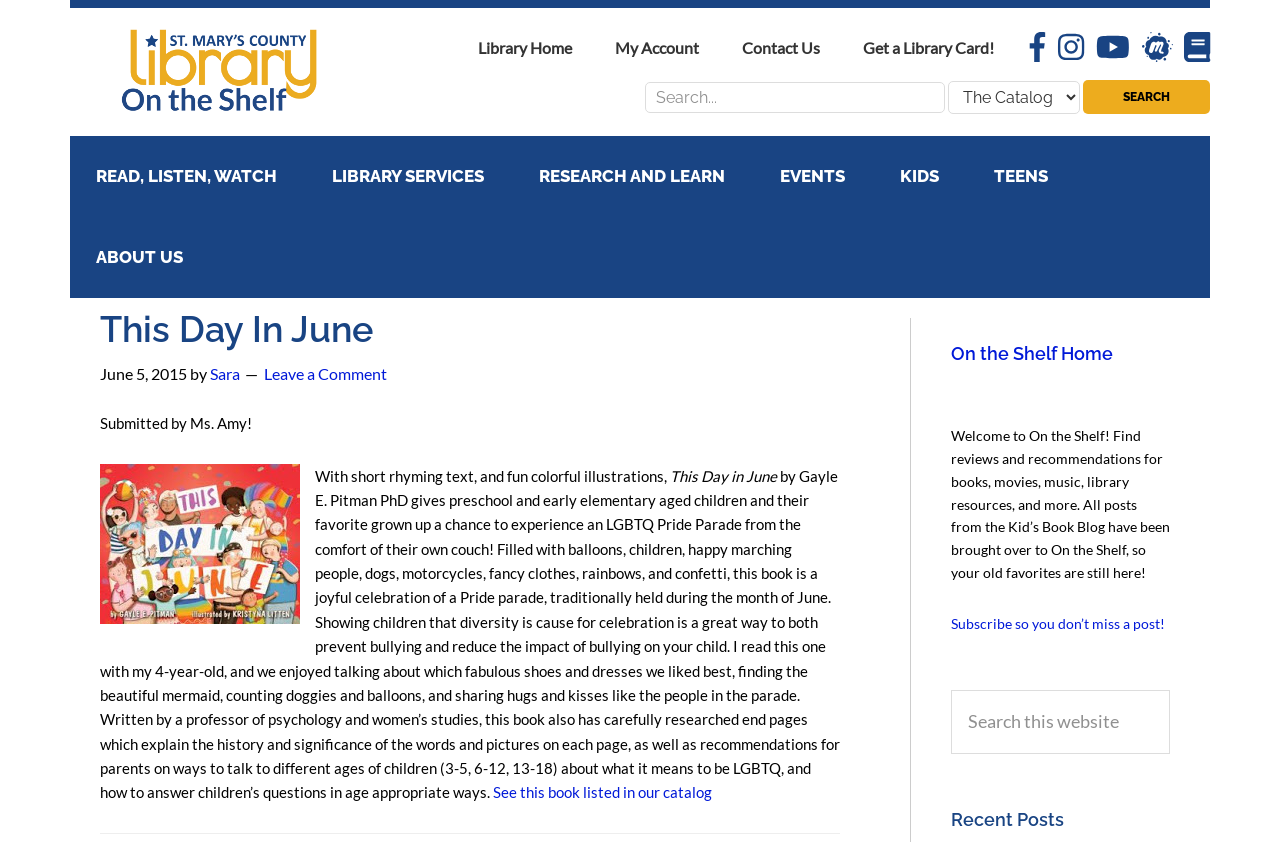Give a detailed account of the webpage, highlighting key information.

This webpage is about a book review titled "This Day In June". At the top, there are three "Skip to" links, followed by a navigation menu with links to "On the Shelf", "Library Home", "My Account", "Contact Us", and "Get a Library Card!". Below this, there are social media links to Facebook, Instagram, Youtube, Meetup, and the "On the Shelf Blog". 

A search bar is located in the middle of the page, with a label "Search for:" and a dropdown menu "Search where:". The search button is on the right side of the search bar.

The main content of the page is divided into two sections. On the left, there is a navigation menu with links to "READ, LISTEN, WATCH", "LIBRARY SERVICES", "RESEARCH AND LEARN", "EVENTS", "KIDS", "TEENS", and "ABOUT US". Below this, there is a header with the title "This Day In June" and a time stamp "June 5, 2015". The author's name "Sara" is also mentioned, along with a link to "Leave a Comment".

On the right side, there is a section with a heading "Primary Sidebar". Below this, there is a heading "On the Shelf Home" with a link to the same title. A welcome message is displayed, explaining the purpose of the "On the Shelf" website, which is to provide reviews and recommendations for books, movies, music, and library resources. There is also a link to subscribe to the website. A search bar is located at the bottom of this section, with a label "Search this website". 

The main content of the page is a book review, which includes a brief summary of the book "This Day in June" by Gayle E. Pitman PhD. The review is written by Ms. Amy and includes a description of the book's content, illustrations, and themes. There is also a link to see the book listed in the catalog.